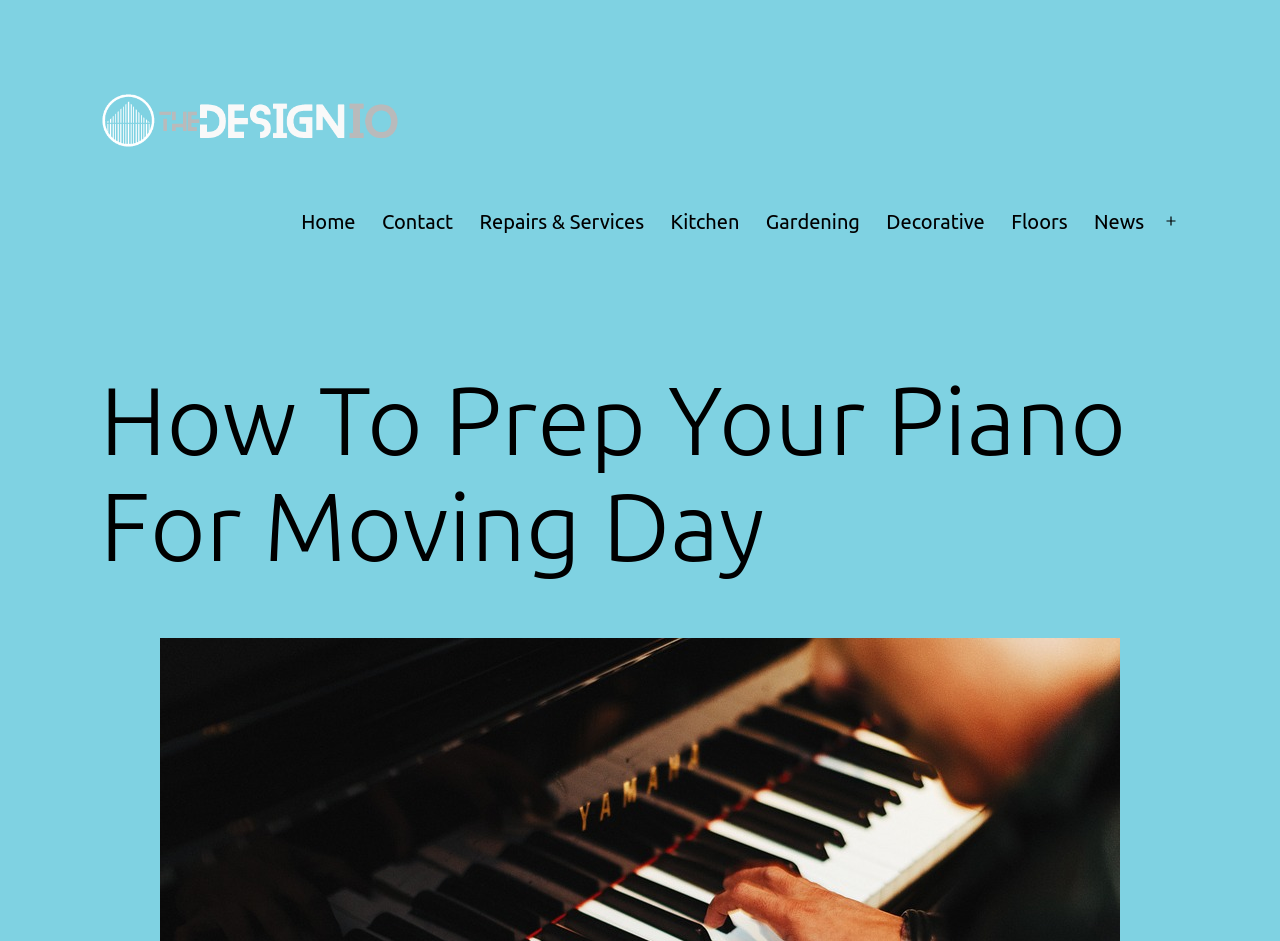Please look at the image and answer the question with a detailed explanation: What is the topic of the current webpage?

The topic of the current webpage can be inferred from the heading 'How To Prep Your Piano For Moving Day', which suggests that the webpage is about preparing a piano for moving.